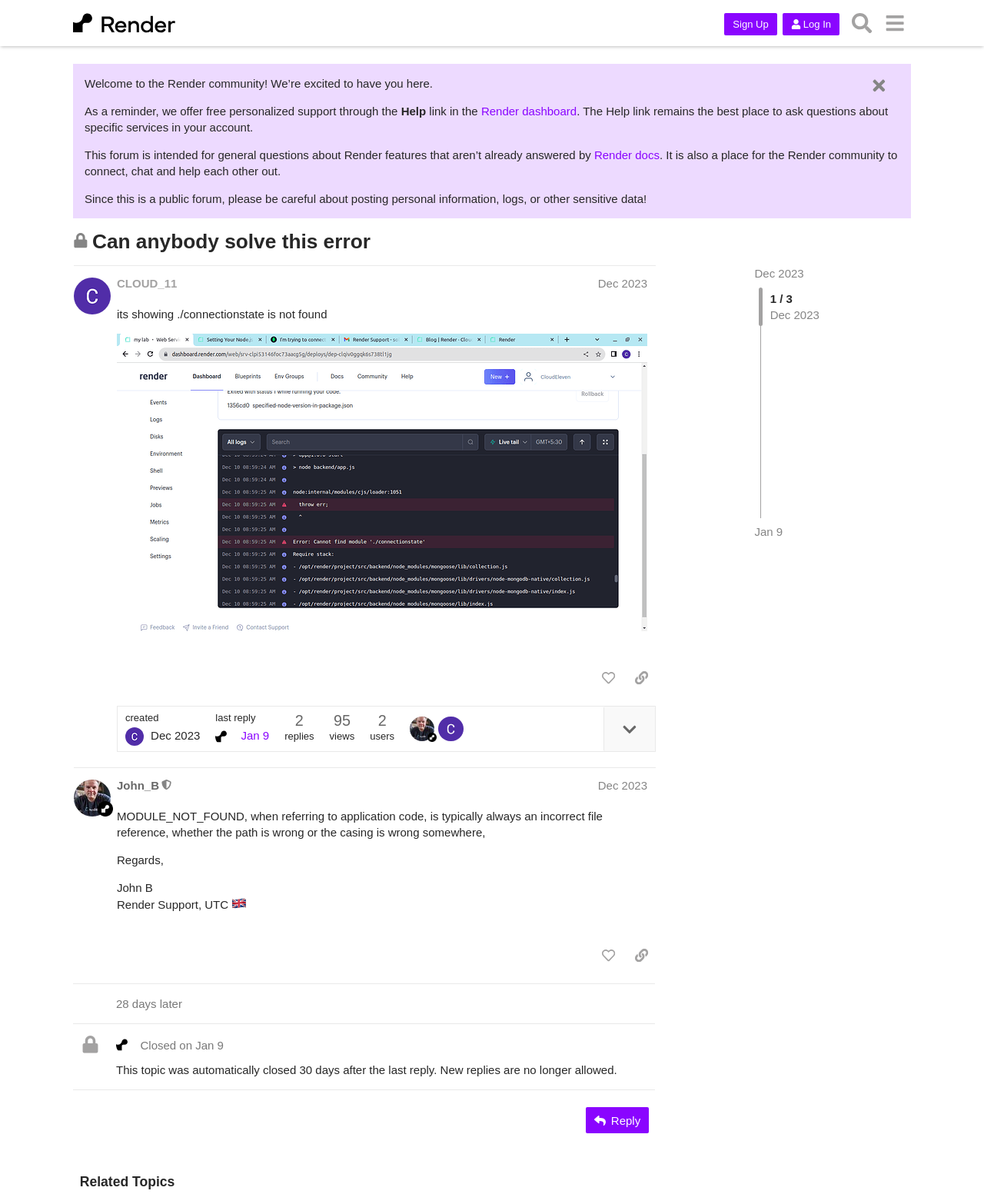Specify the bounding box coordinates of the area that needs to be clicked to achieve the following instruction: "Click the 'Log In' button".

[0.795, 0.011, 0.853, 0.029]